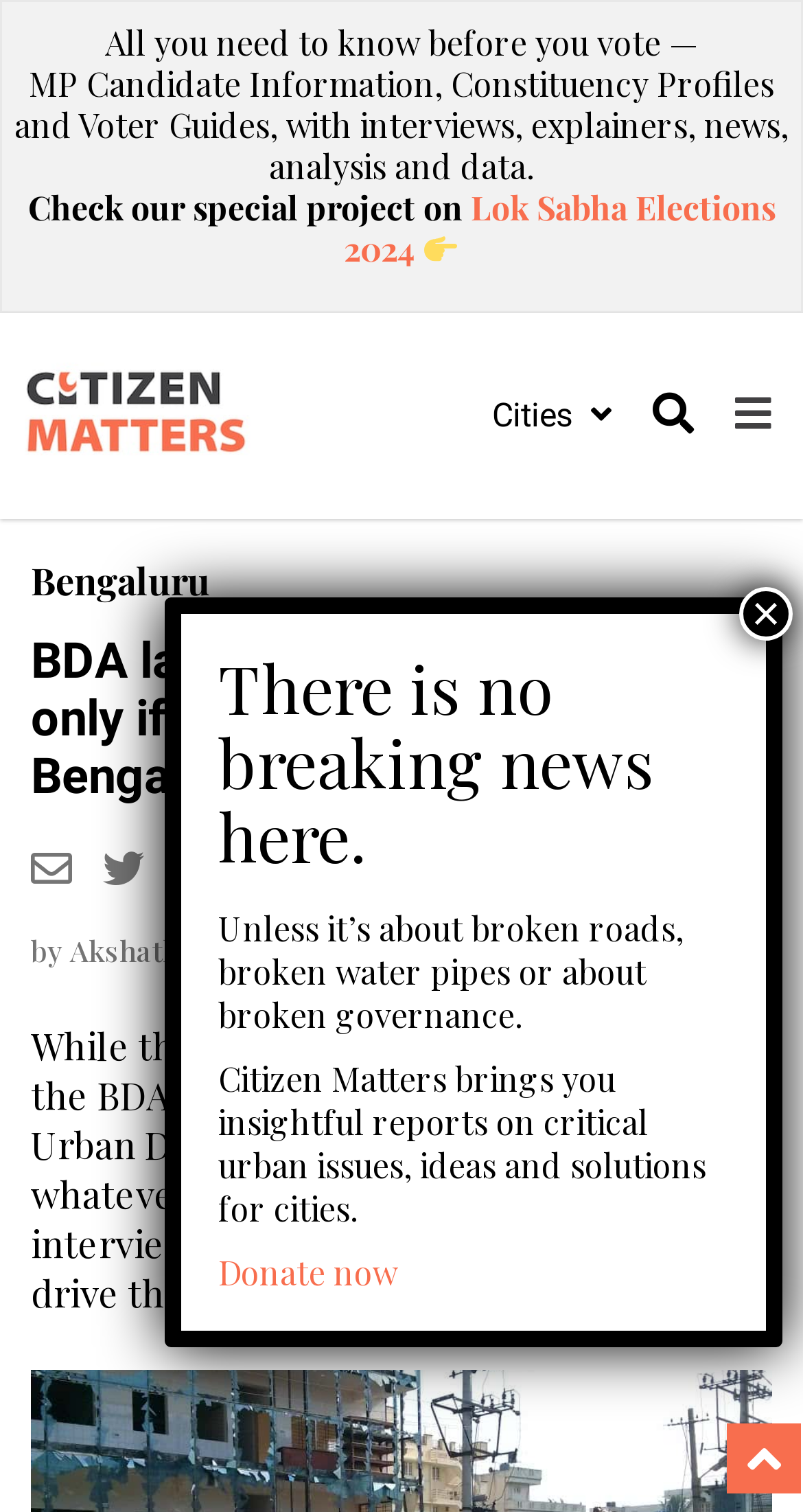Carefully observe the image and respond to the question with a detailed answer:
What is the topic of the article?

The article is about the BDA layouts on lakes, and the government's decision to regularise them, as mentioned in the sentence 'While the government is keen to regularise the BDA layouts on lakes, the Bengaluru Urban DC V Shankar is ready to go with whatever the government decides.'